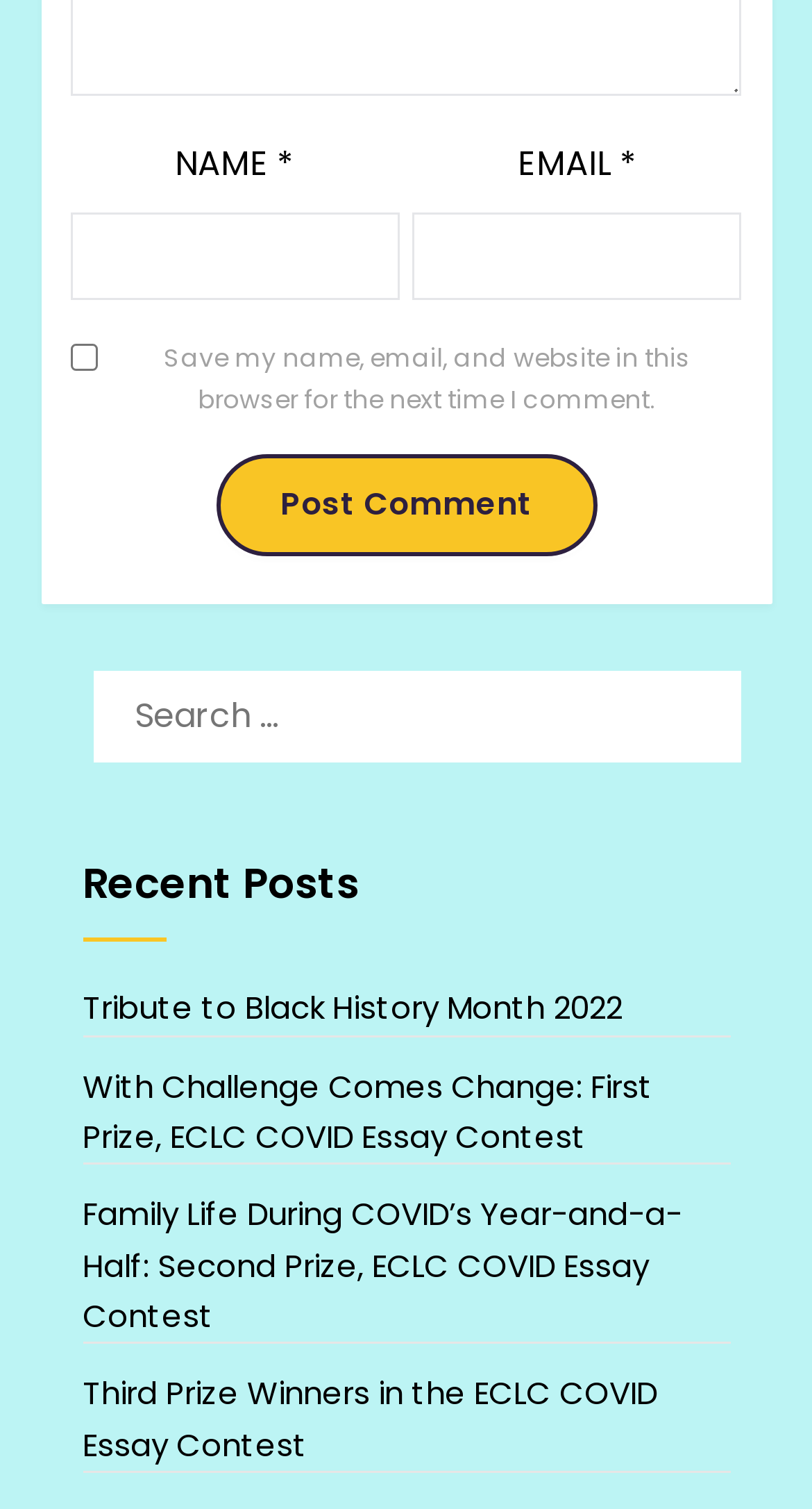Give a concise answer using one word or a phrase to the following question:
How many input fields are there for searching?

1